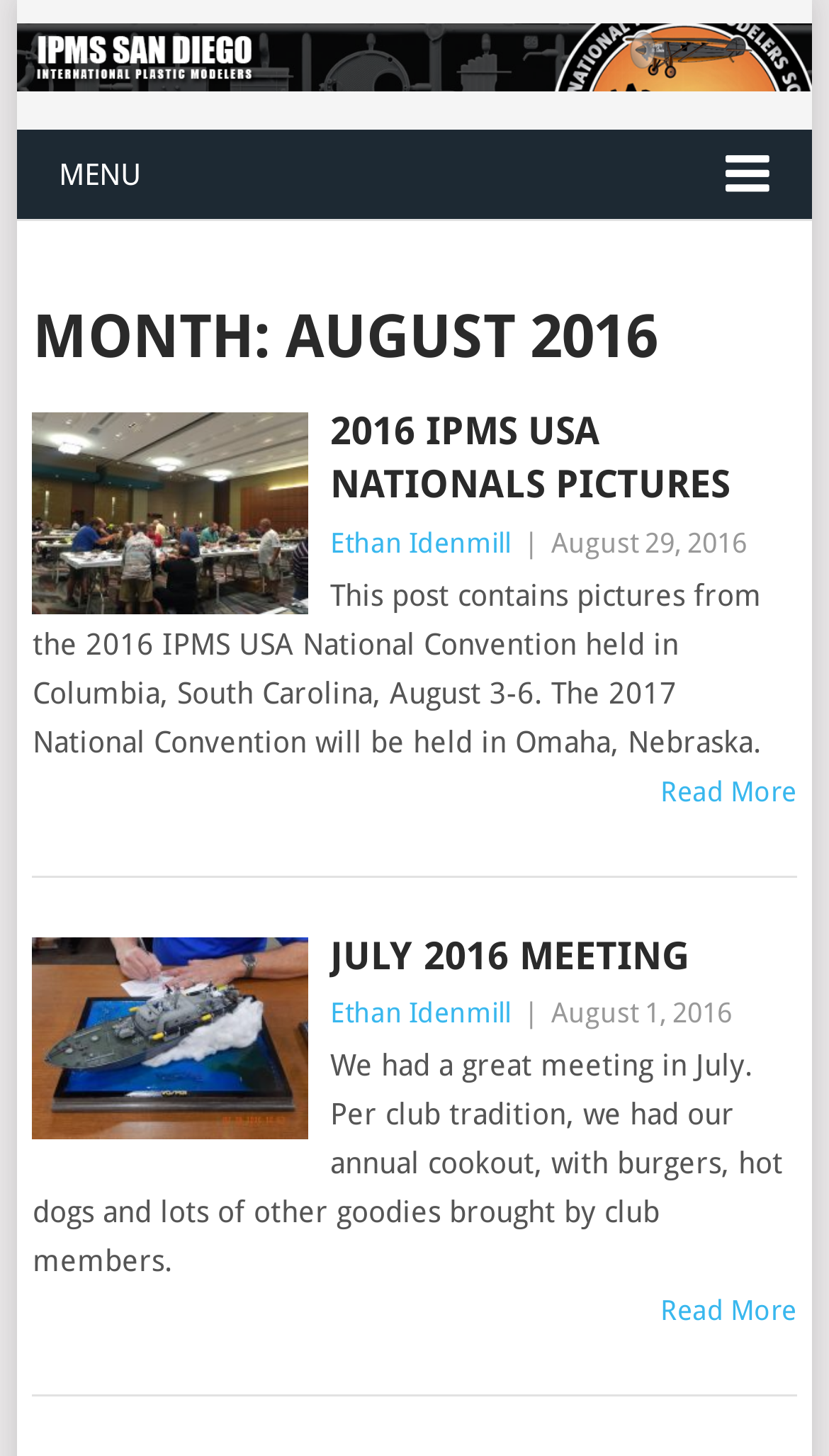Extract the primary heading text from the webpage.

MONTH: AUGUST 2016